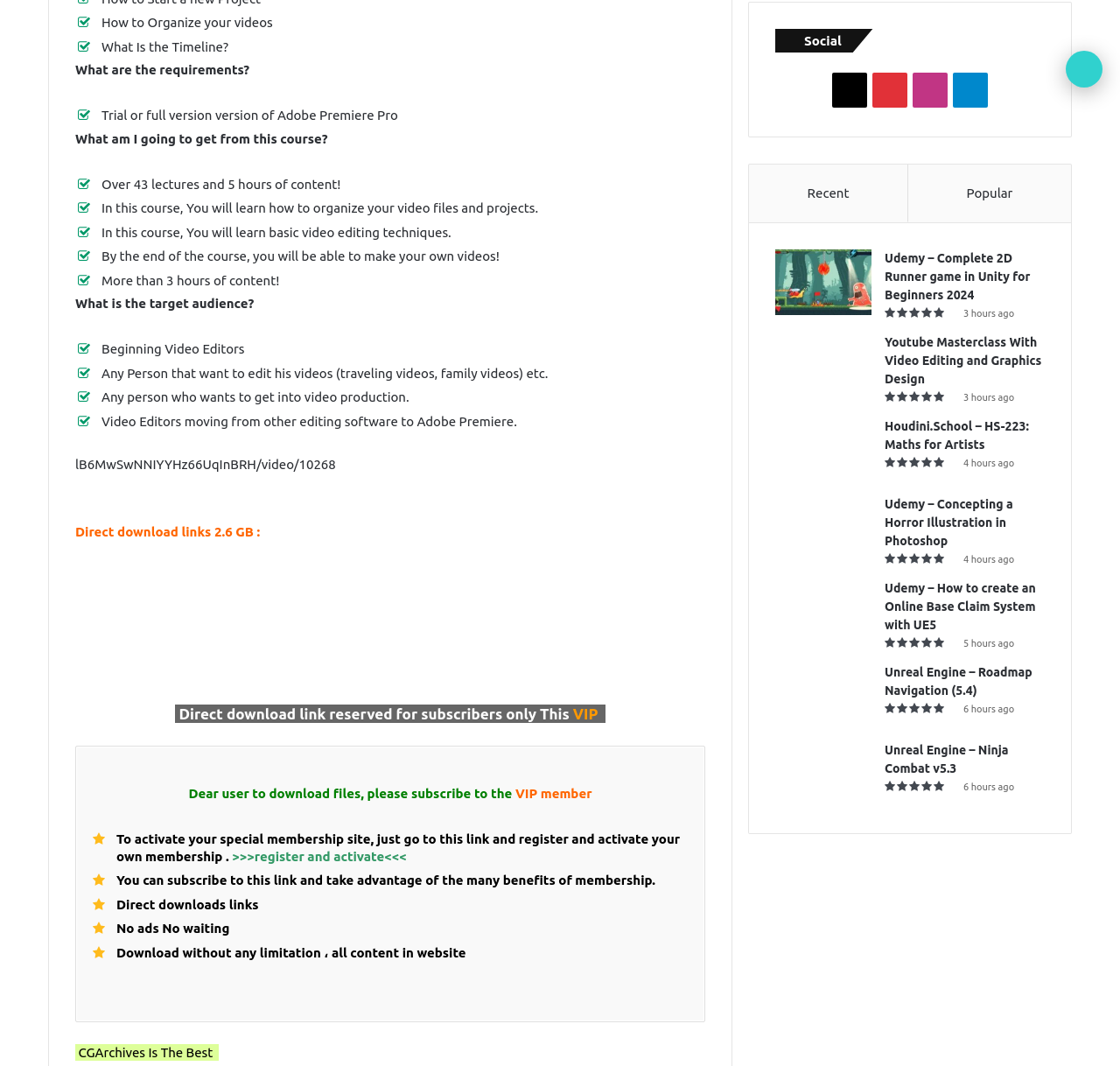What is the course about?
From the image, respond with a single word or phrase.

Organizing video files and projects